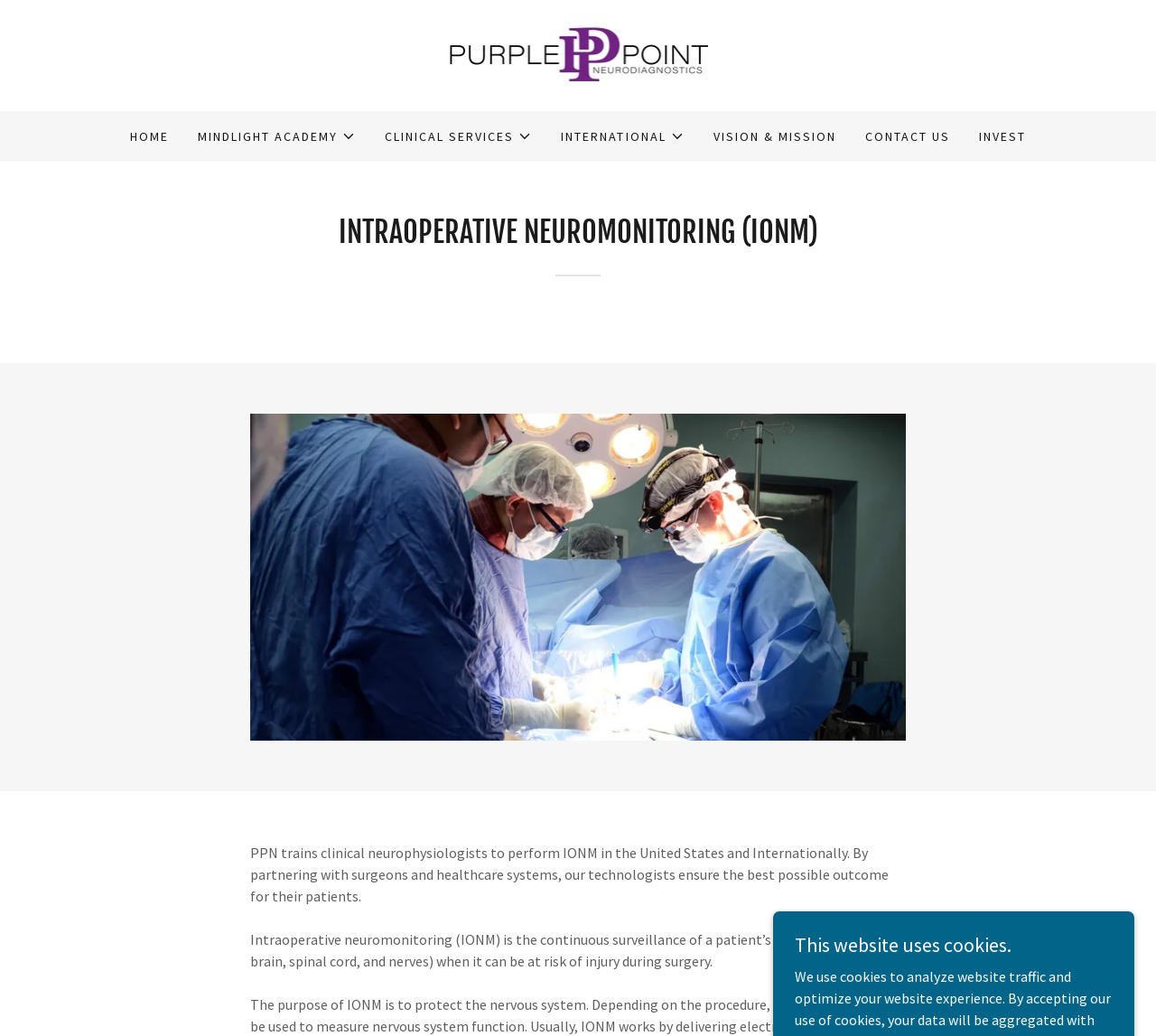Provide a thorough description of the webpage you see.

The webpage is about Neuromonitoring, with a main section at the top occupying about 15% of the page height. Within this section, there is a link to "Purple Point Neurodiagnostics" with an accompanying image, positioned roughly in the middle of the page width. To the left of this link, there are four buttons: "HOME", "MINDLIGHT ACADEMY", "CLINICAL SERVICES", and "INTERNATIONAL", each with a small image. These buttons are evenly spaced and take up about a quarter of the page width. 

On the right side of the main section, there are four links: "VISION & MISSION", "CONTACT US", "INVEST", and they are also evenly spaced. 

Below the main section, there is a heading "INTRAOPERATIVE NEUROMONITORING (IONM)" that spans almost the entire page width. Underneath this heading, there is a large image taking up about half of the page width and height. 

To the right of the image, there are two blocks of text. The first block describes how PPN trains clinical neurophysiologists to perform IONM, and the second block explains what intraoperative neuromonitoring is. 

At the very bottom of the page, there is a heading "This website uses cookies."